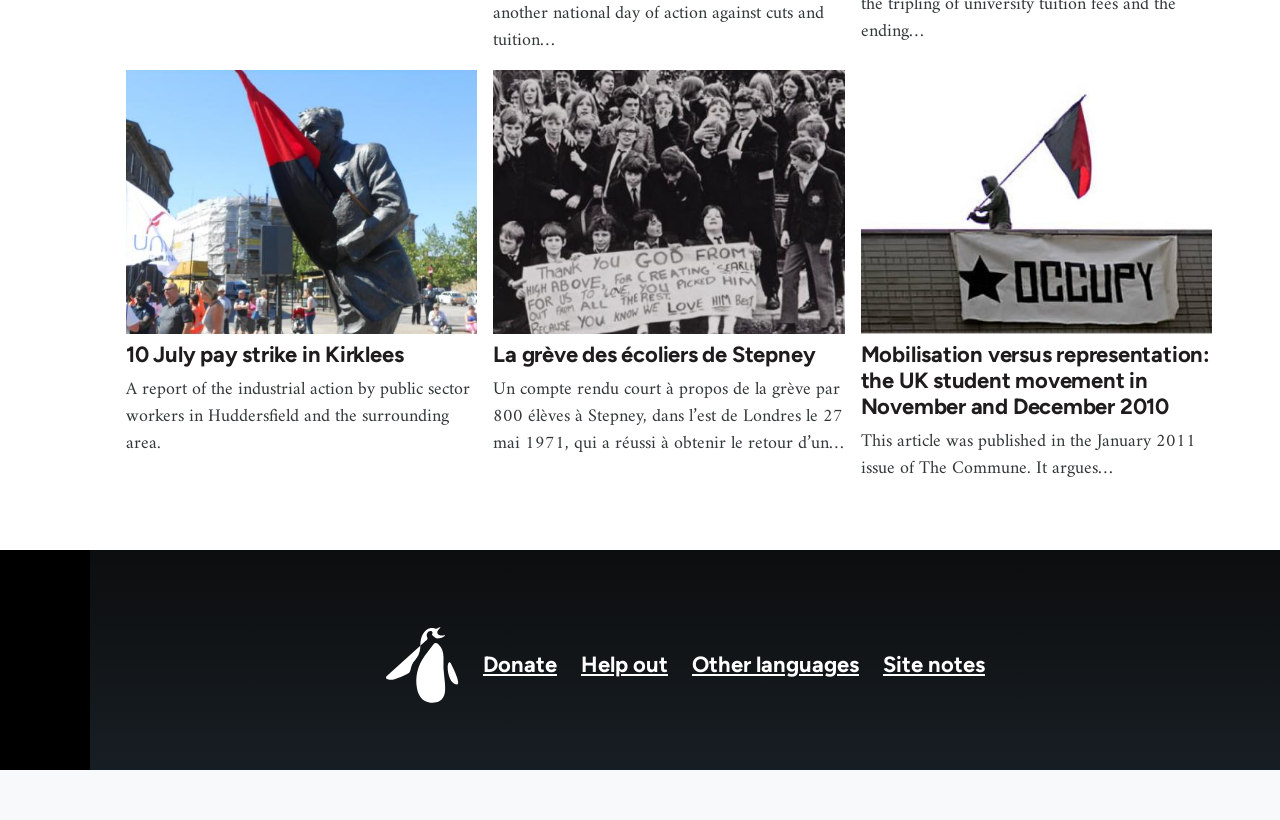Use a single word or phrase to answer the question:
What is the language of the second article?

French